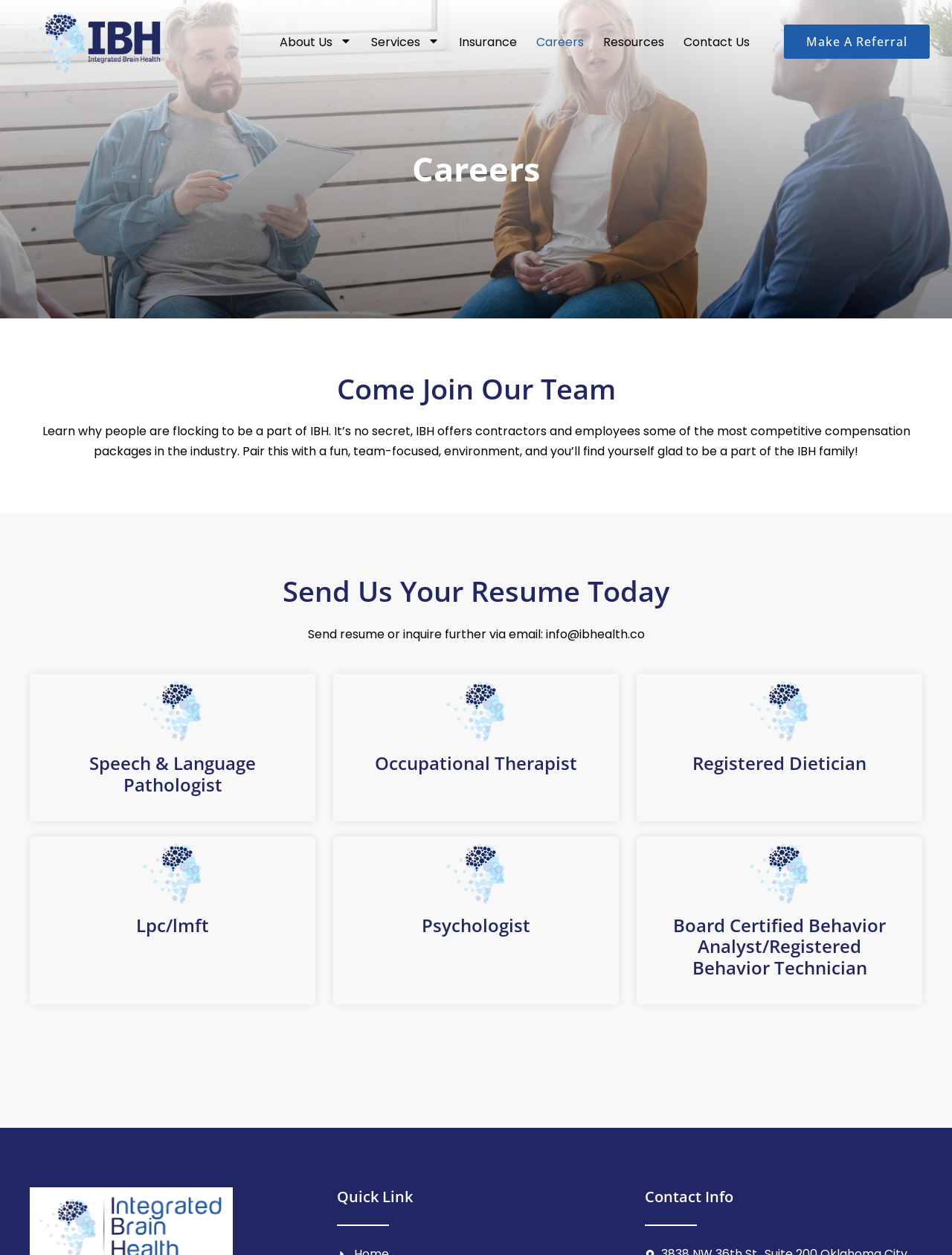What is the main purpose of this webpage?
Give a detailed response to the question by analyzing the screenshot.

Based on the webpage content, it appears that the main purpose of this webpage is to provide information about career opportunities at Integrated Brain Health. The webpage has headings such as 'Careers', 'Come Join Our Team', and 'Send Us Your Resume Today', which suggest that it is a careers webpage.